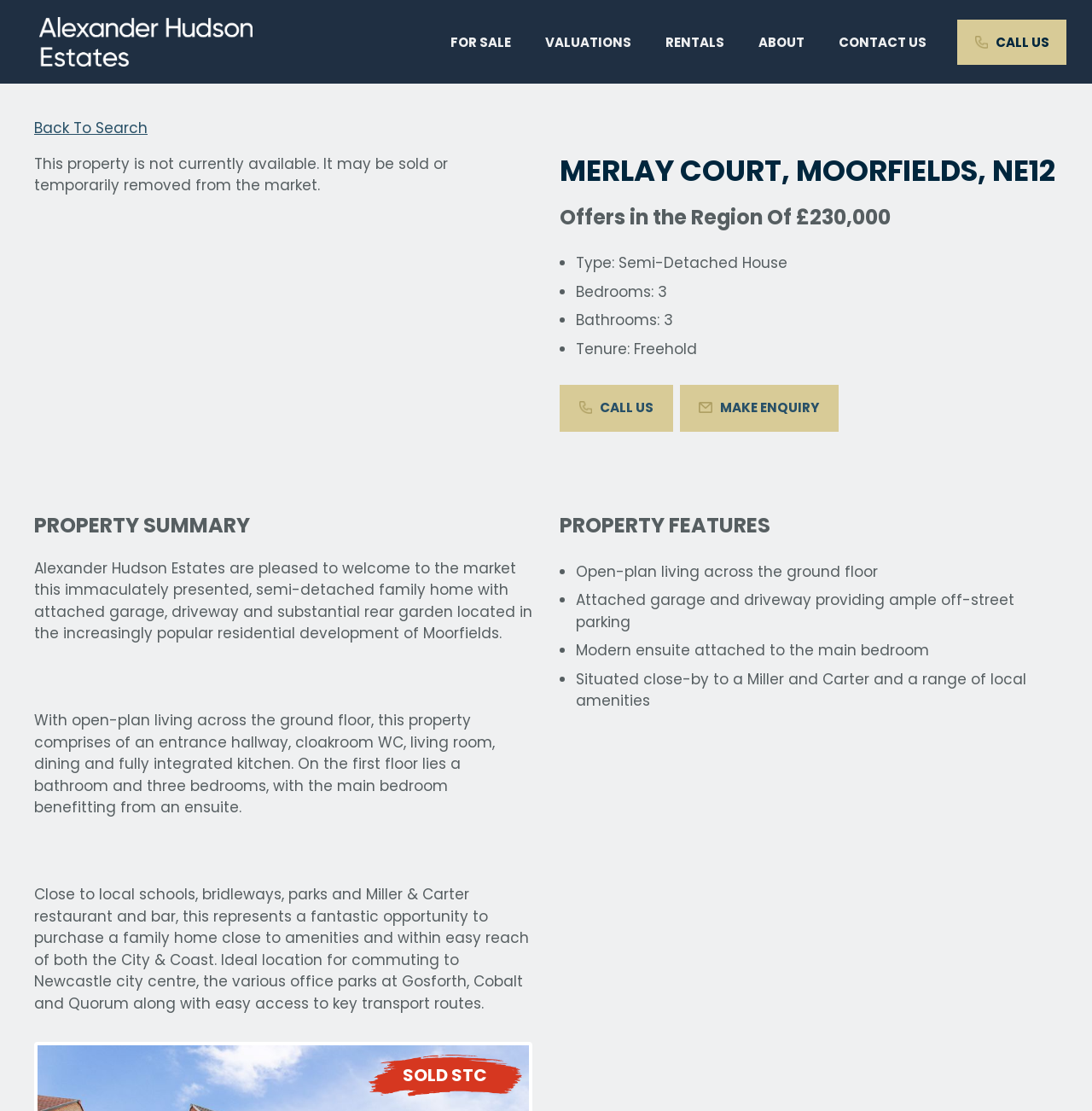Please identify the bounding box coordinates of the clickable element to fulfill the following instruction: "Click the 'FOR SALE' link". The coordinates should be four float numbers between 0 and 1, i.e., [left, top, right, bottom].

[0.397, 0.017, 0.484, 0.058]